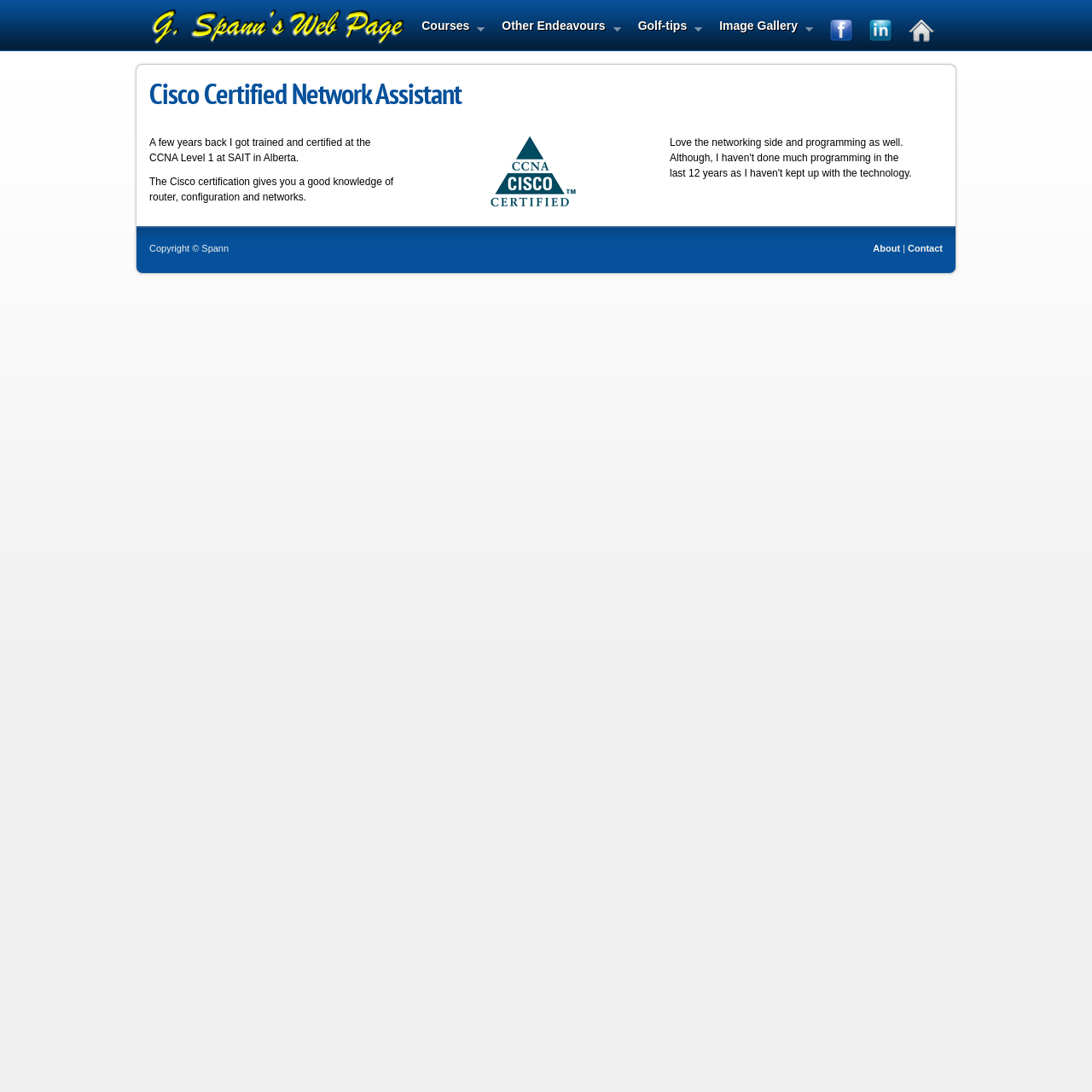Please find the bounding box for the UI element described by: "Image Gallery »".

[0.651, 0.012, 0.752, 0.035]